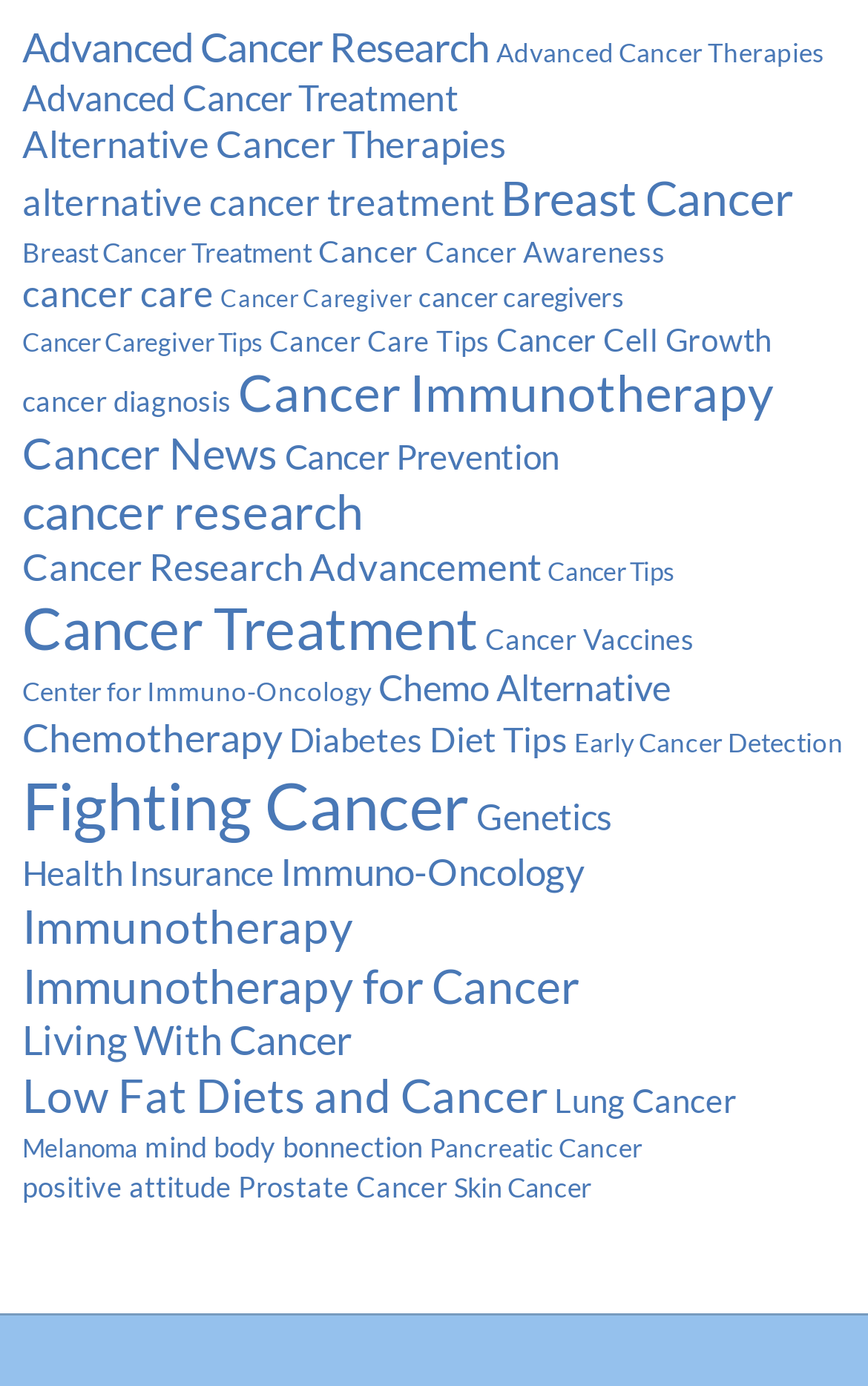Could you find the bounding box coordinates of the clickable area to complete this instruction: "Go to the Top page"?

None